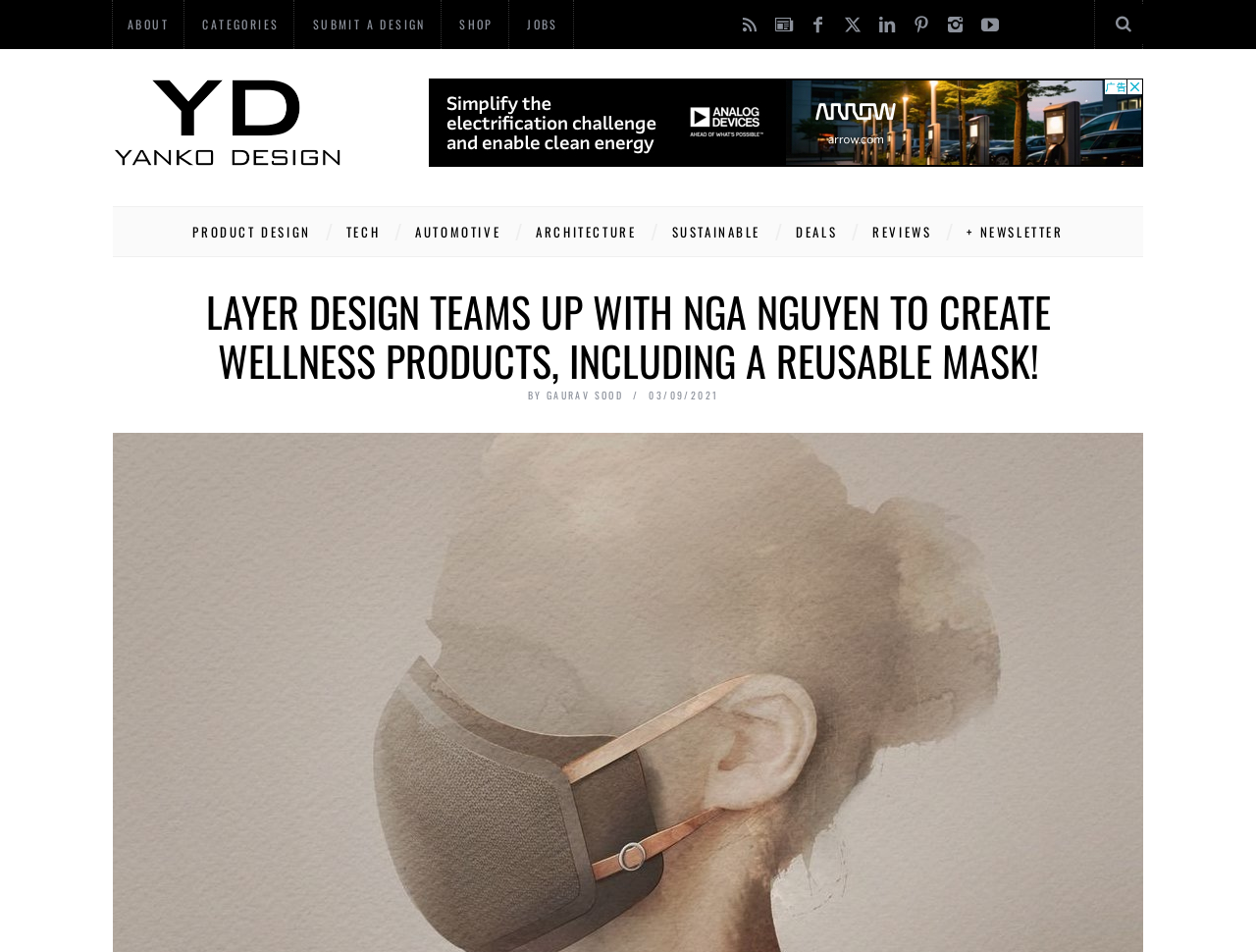Using the element description: "Classroom CSM Delhi", determine the bounding box coordinates. The coordinates should be in the format [left, top, right, bottom], with values between 0 and 1.

None